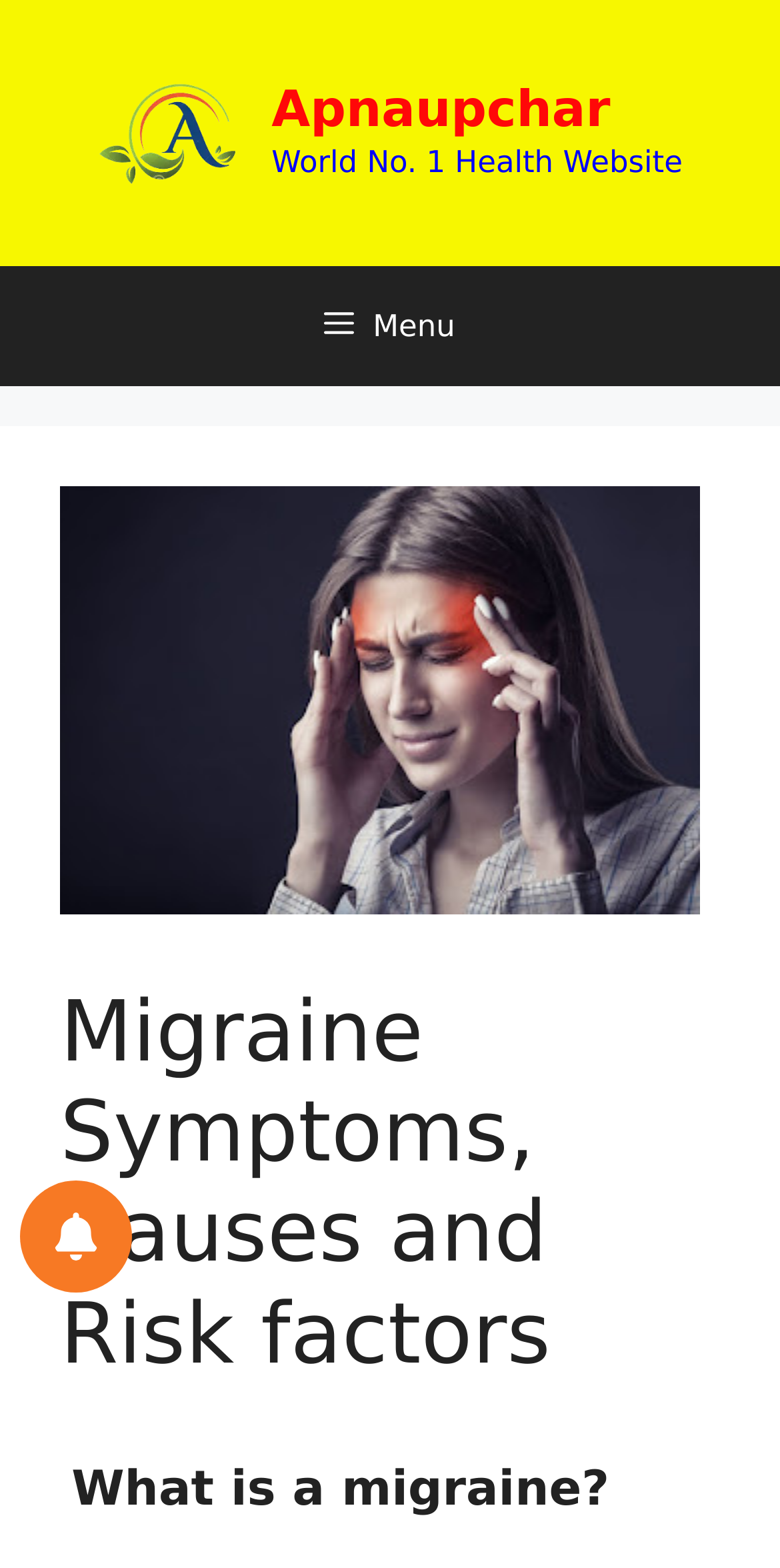Using the format (top-left x, top-left y, bottom-right x, bottom-right y), and given the element description, identify the bounding box coordinates within the screenshot: Apnaupchar

[0.348, 0.051, 0.782, 0.088]